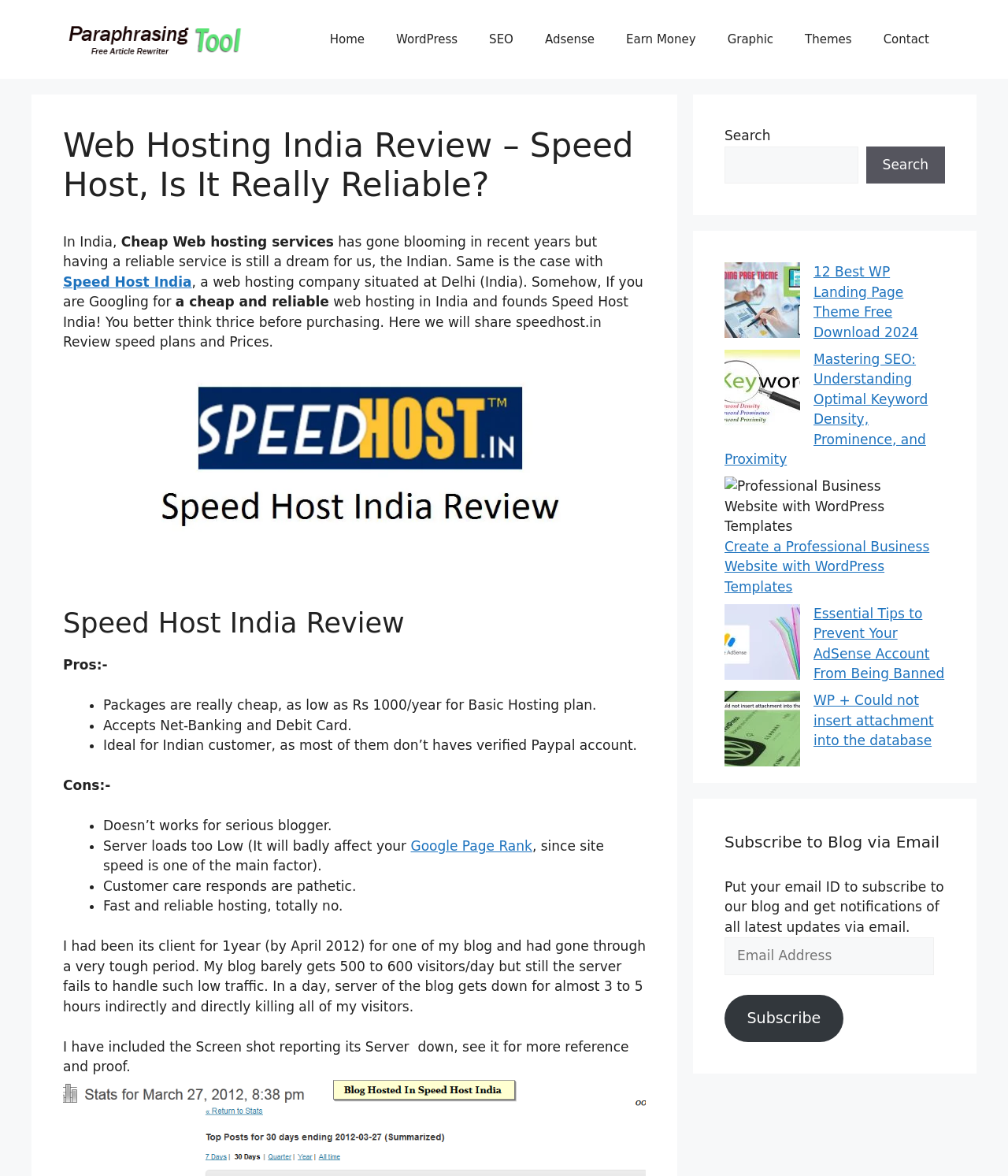Examine the screenshot and answer the question in as much detail as possible: Why is Speed Host India not ideal for serious bloggers?

The webpage lists the cons of Speed Host India, and one of the points is that the server loads are too low, which can badly affect the site speed, making it not ideal for serious bloggers.